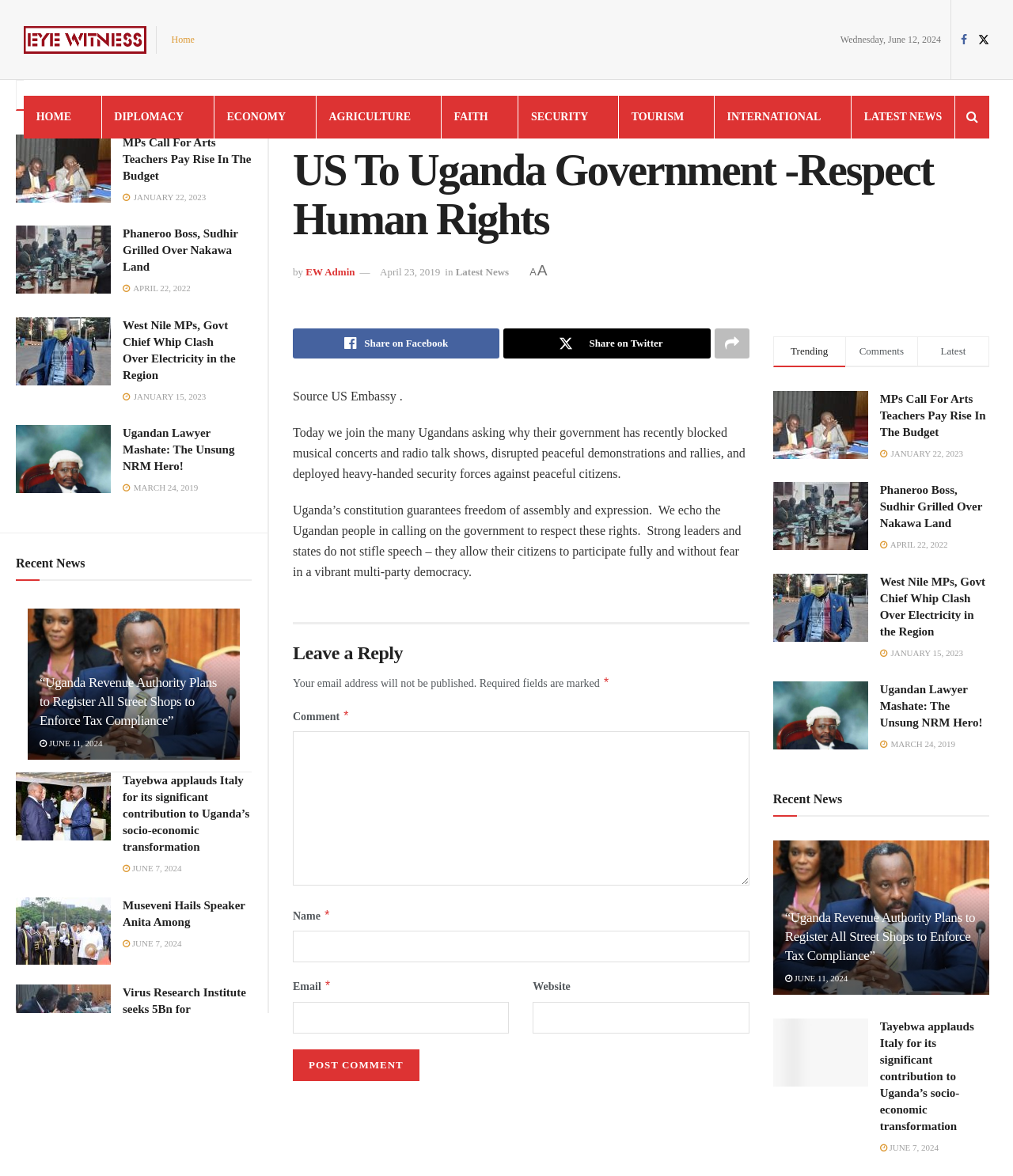Answer the question in a single word or phrase:
What is the date of the news article 'Ugandan Lawyer Mashate: The Unsung NRM Hero!'?

MARCH 24, 2019